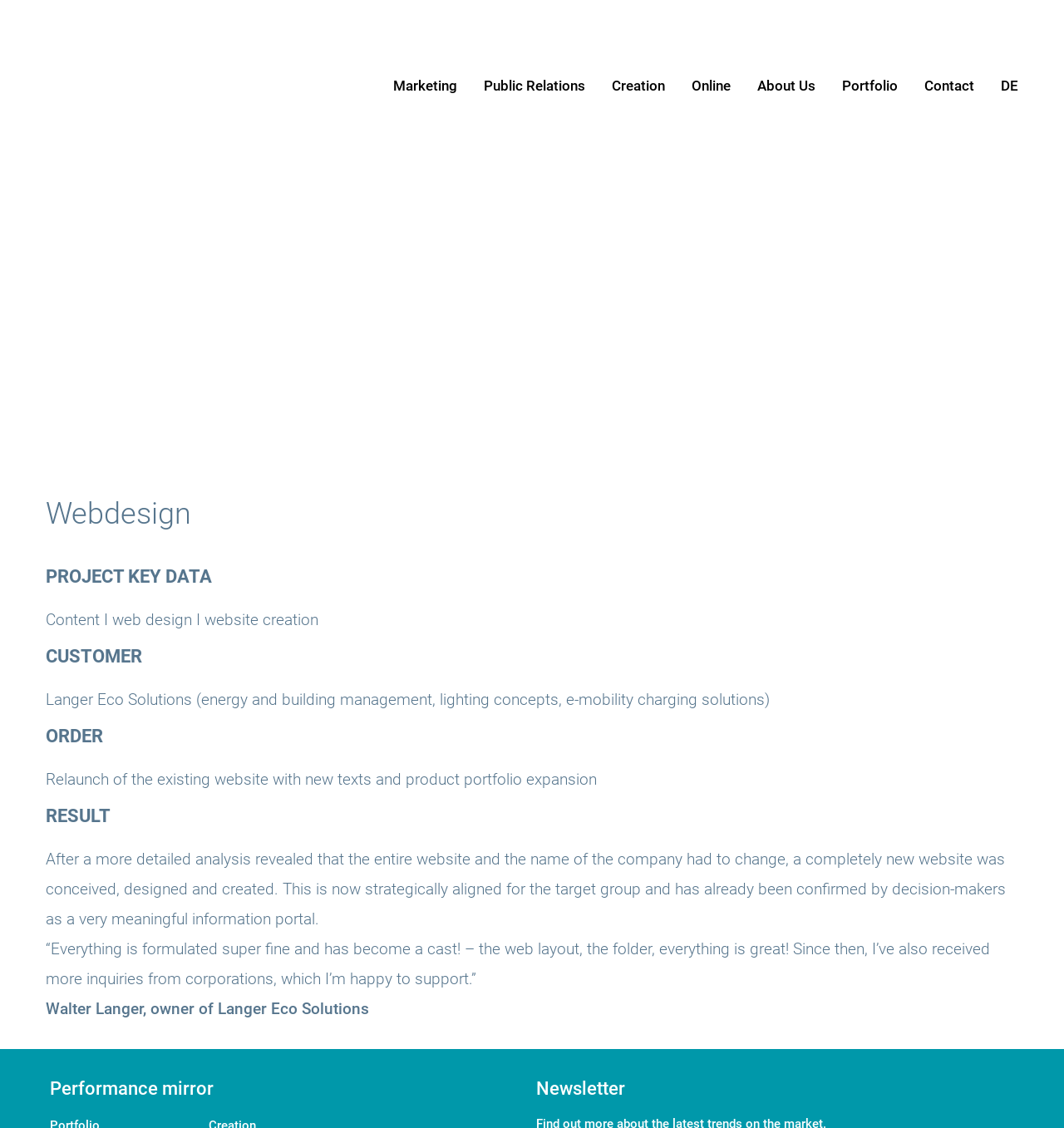Mark the bounding box of the element that matches the following description: "Online".

[0.65, 0.055, 0.687, 0.097]